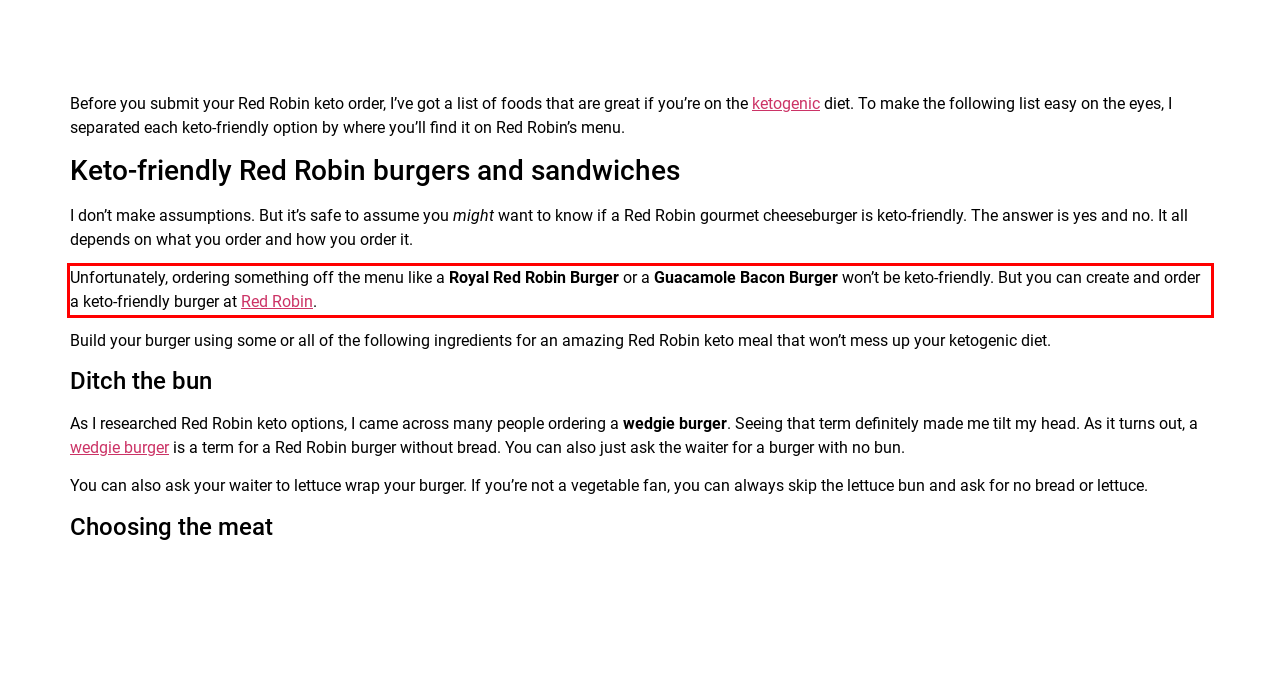The screenshot you have been given contains a UI element surrounded by a red rectangle. Use OCR to read and extract the text inside this red rectangle.

Unfortunately, ordering something off the menu like a Royal Red Robin Burger or a Guacamole Bacon Burger won’t be keto-friendly. But you can create and order a keto-friendly burger at Red Robin.